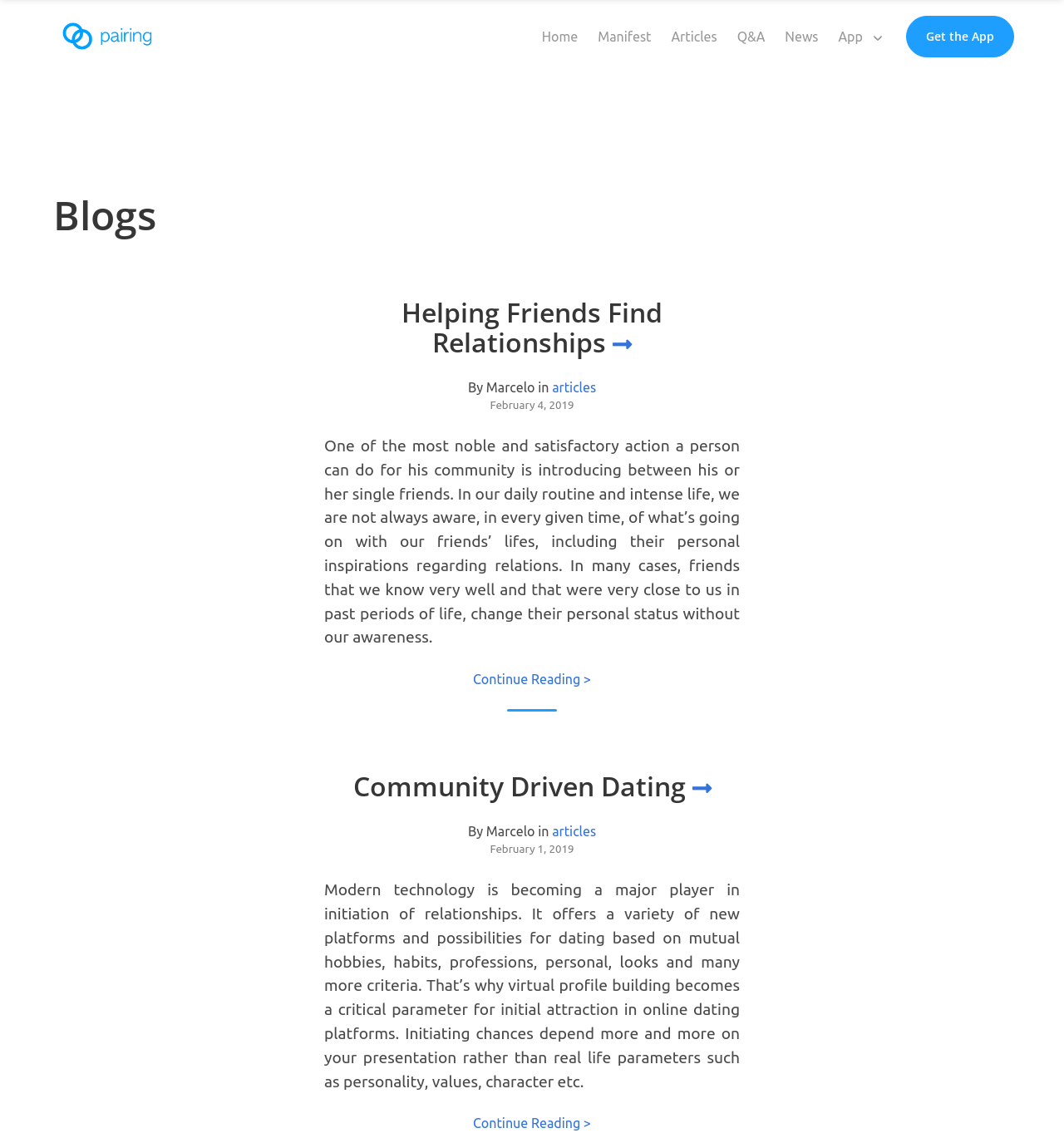Determine the bounding box coordinates of the target area to click to execute the following instruction: "Click on Home."

[0.5, 0.018, 0.553, 0.047]